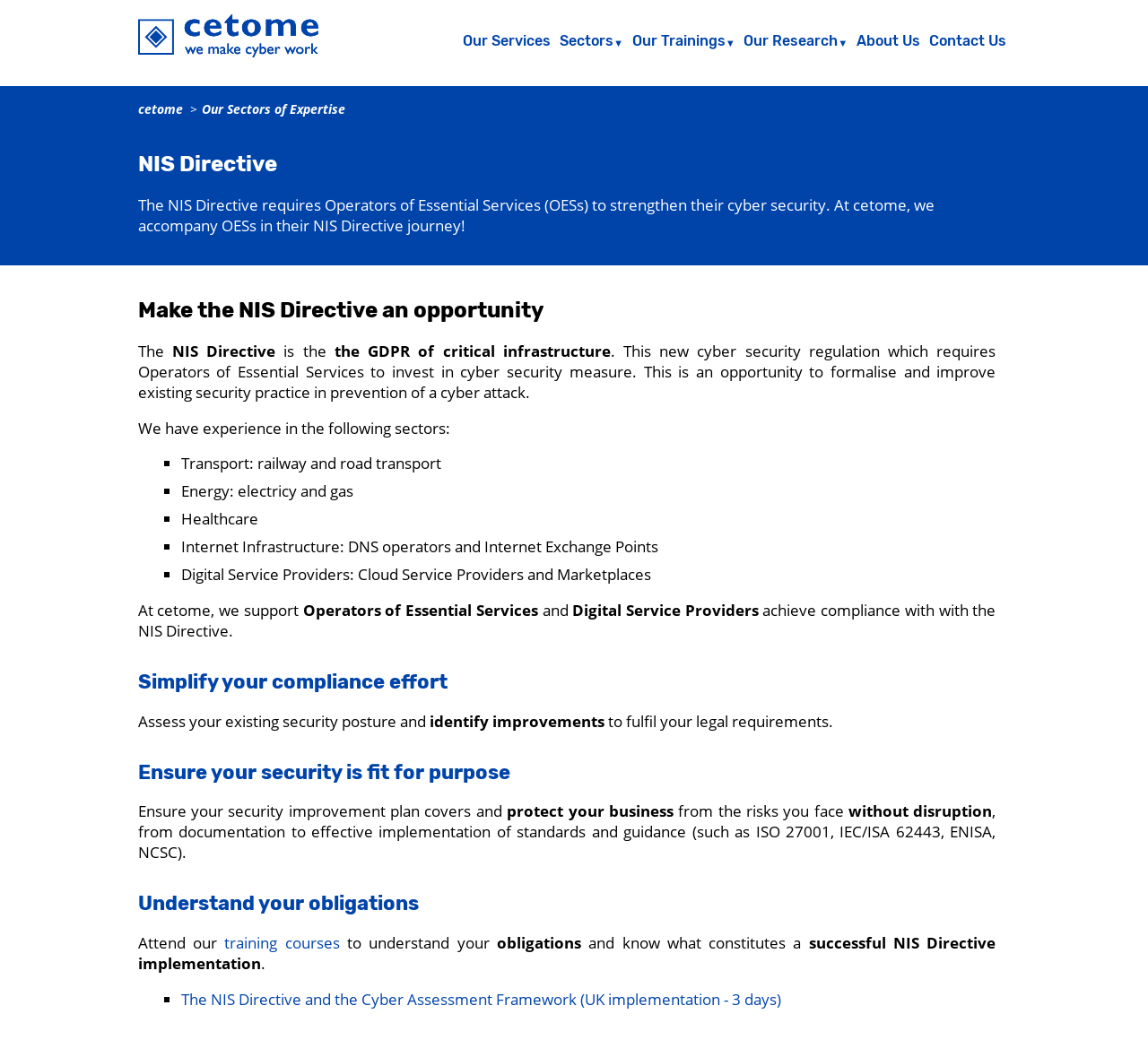Determine the bounding box coordinates of the element that should be clicked to execute the following command: "learn about NIS Directive".

[0.12, 0.146, 0.88, 0.17]